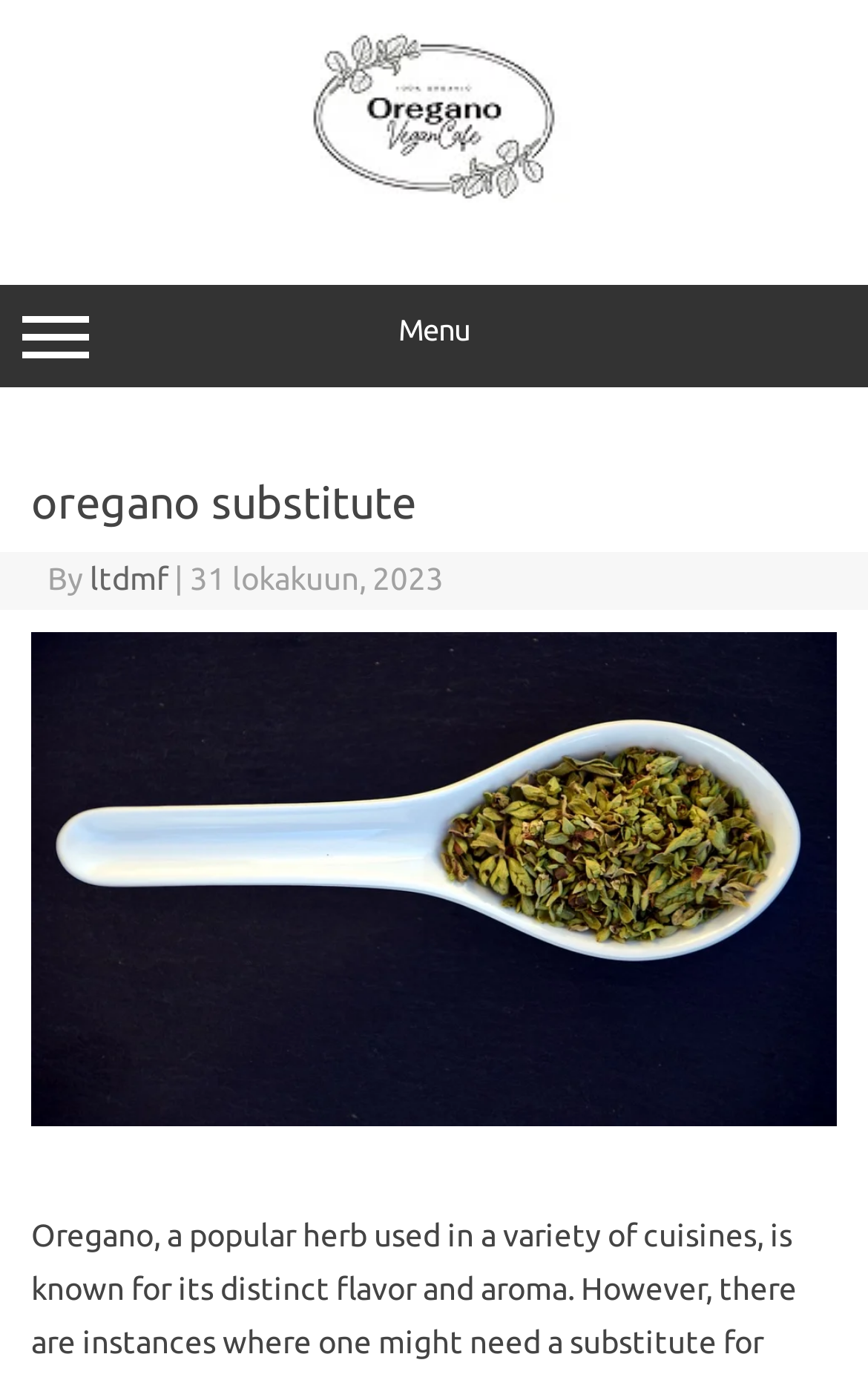Offer a meticulous caption that includes all visible features of the webpage.

The webpage is about oregano substitutes, with a focus on providing information about mint and thyme. At the top-left corner, there is a link and an image with the same title "Tietoja mintusta ja timjamista", which is likely a logo or a banner. Below this, there is a menu button labeled "Menu" that expands to reveal a dropdown menu.

The main content of the webpage is headed by a title "oregano substitute" in a prominent header section, which spans almost the entire width of the page. Below the title, there is a byline that reads "By ltdmf" with a date "31 lokakuun, 2023" (October 31, 2023) separated by a vertical bar.